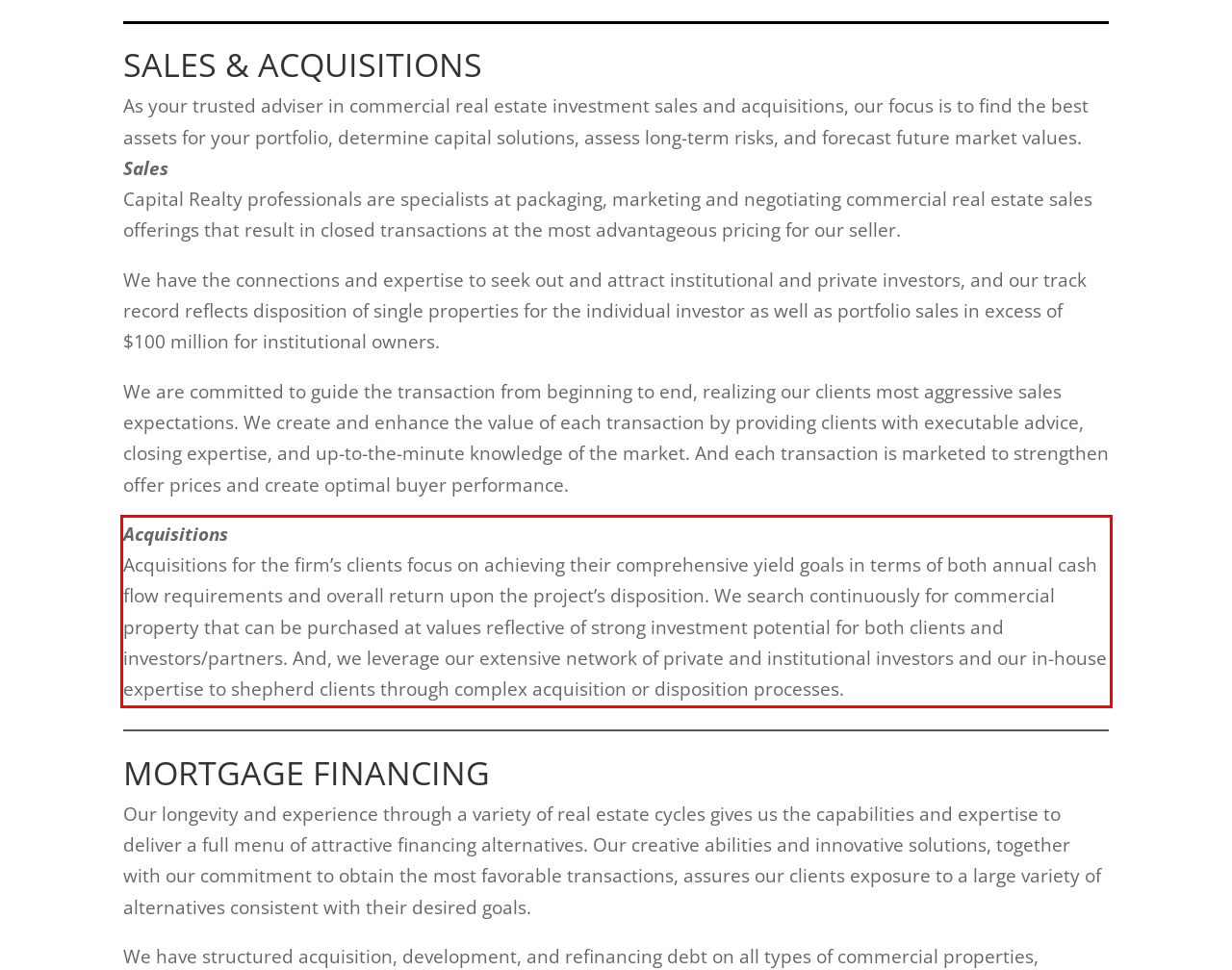Please recognize and transcribe the text located inside the red bounding box in the webpage image.

Acquisitions Acquisitions for the firm’s clients focus on achieving their comprehensive yield goals in terms of both annual cash flow requirements and overall return upon the project’s disposition. We search continuously for commercial property that can be purchased at values reflective of strong investment potential for both clients and investors/partners. And, we leverage our extensive network of private and institutional investors and our in-house expertise to shepherd clients through complex acquisition or disposition processes.